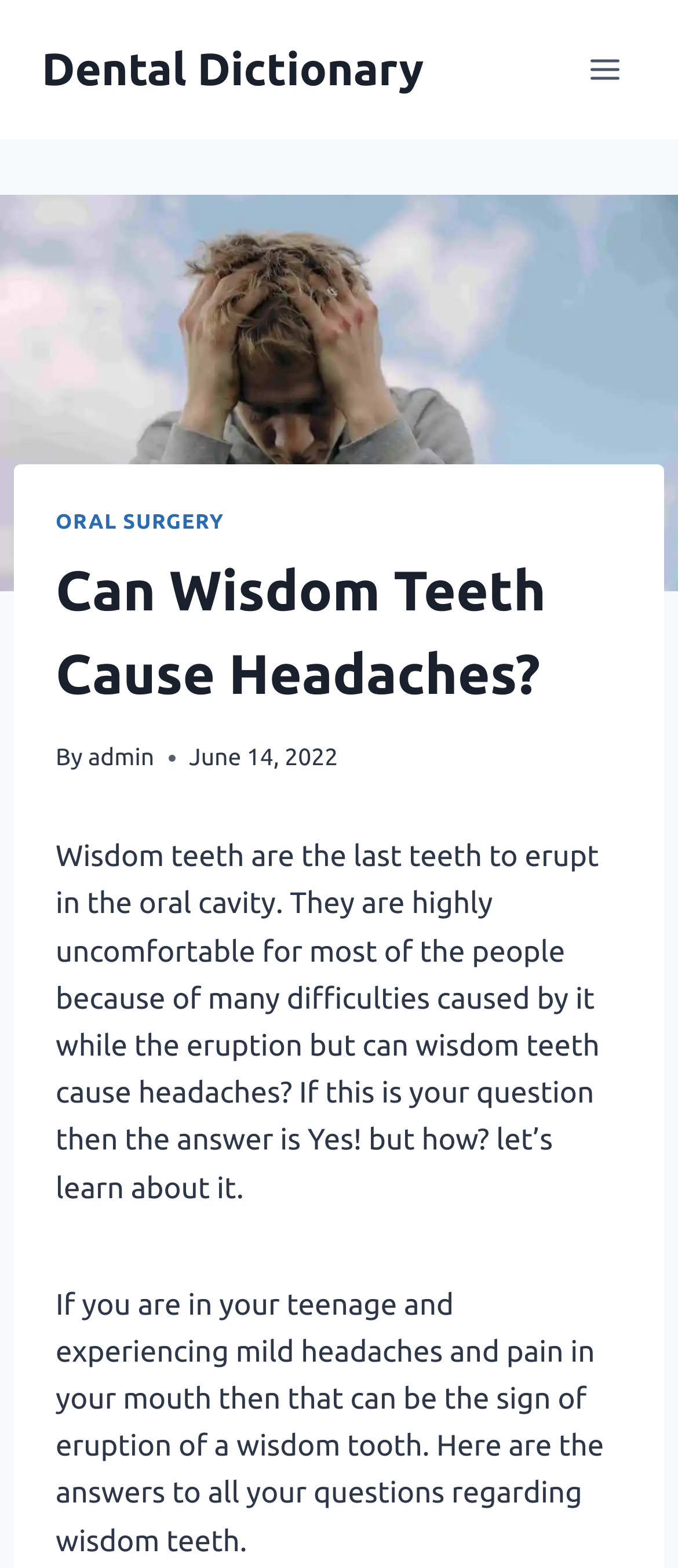What is the last tooth to erupt in the oral cavity?
Please use the image to deliver a detailed and complete answer.

According to the webpage, wisdom teeth are the last teeth to erupt in the oral cavity, which is mentioned in the static text element with the description 'Wisdom teeth are the last teeth to erupt in the oral cavity...'.